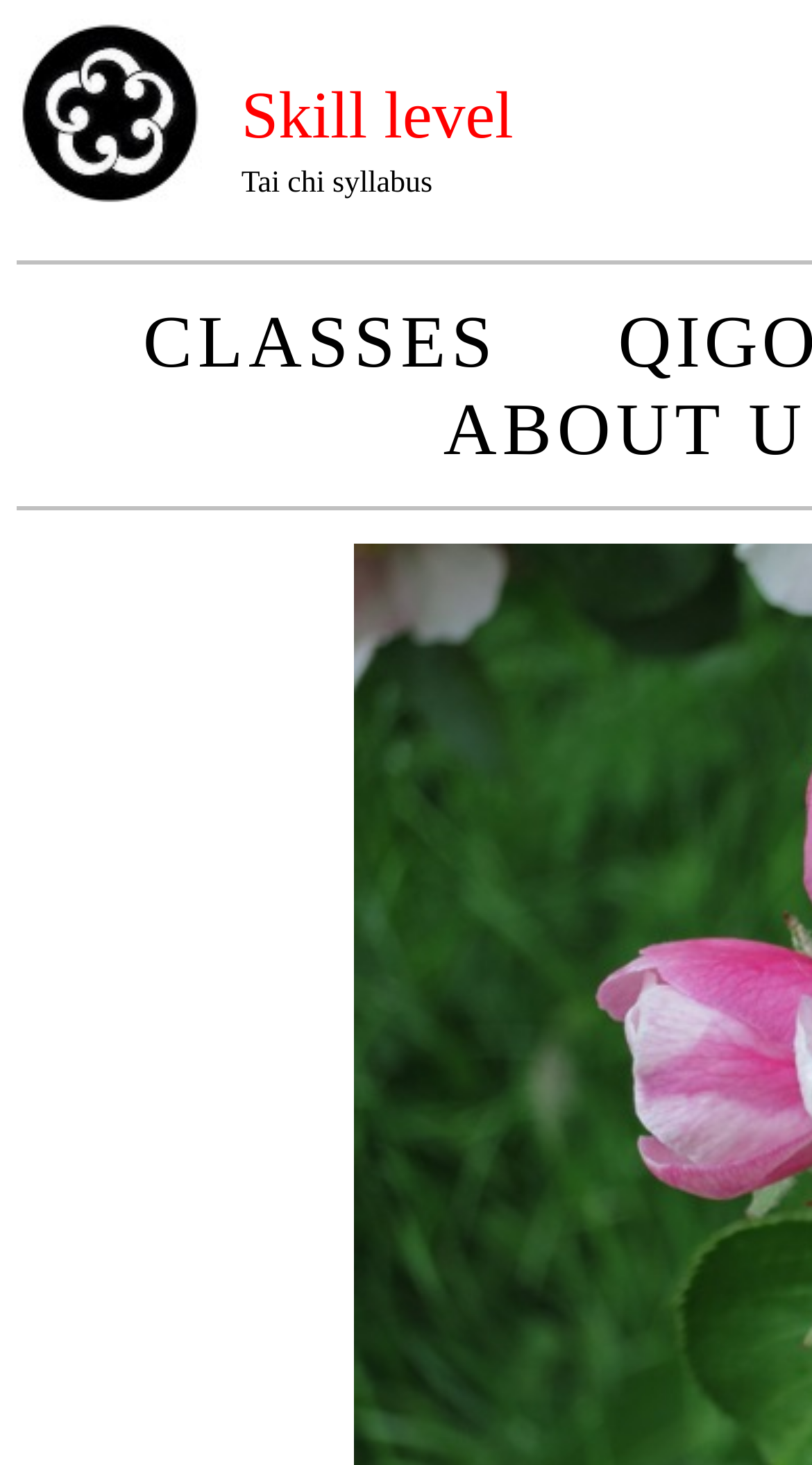Find the bounding box of the web element that fits this description: "classes".

[0.176, 0.205, 0.613, 0.262]